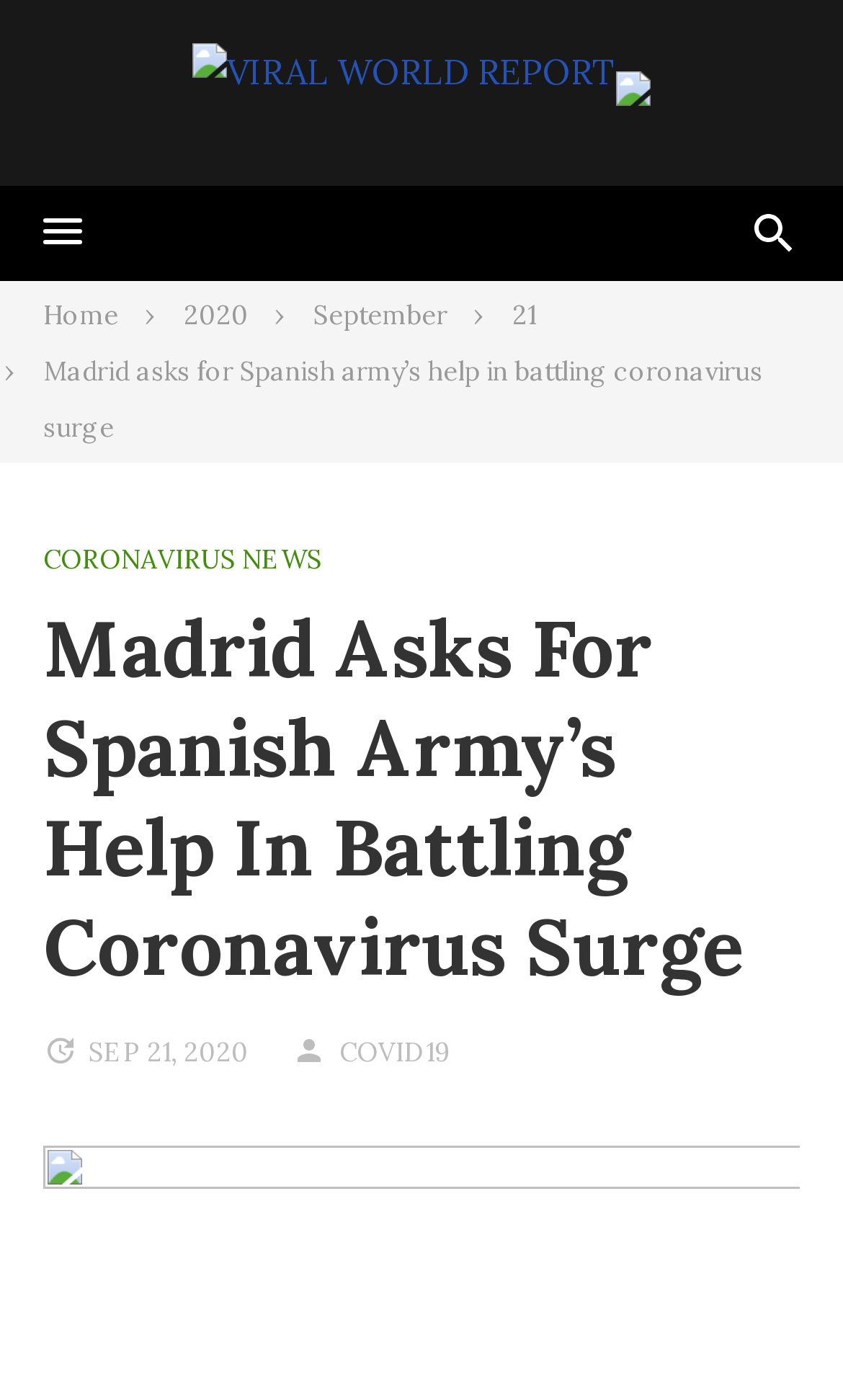Analyze the image and deliver a detailed answer to the question: How many links are there in the breadcrumbs section?

I counted the number of links in the breadcrumbs section, which are 'Home', '2020', 'September', and '21', so there are 4 links in total.